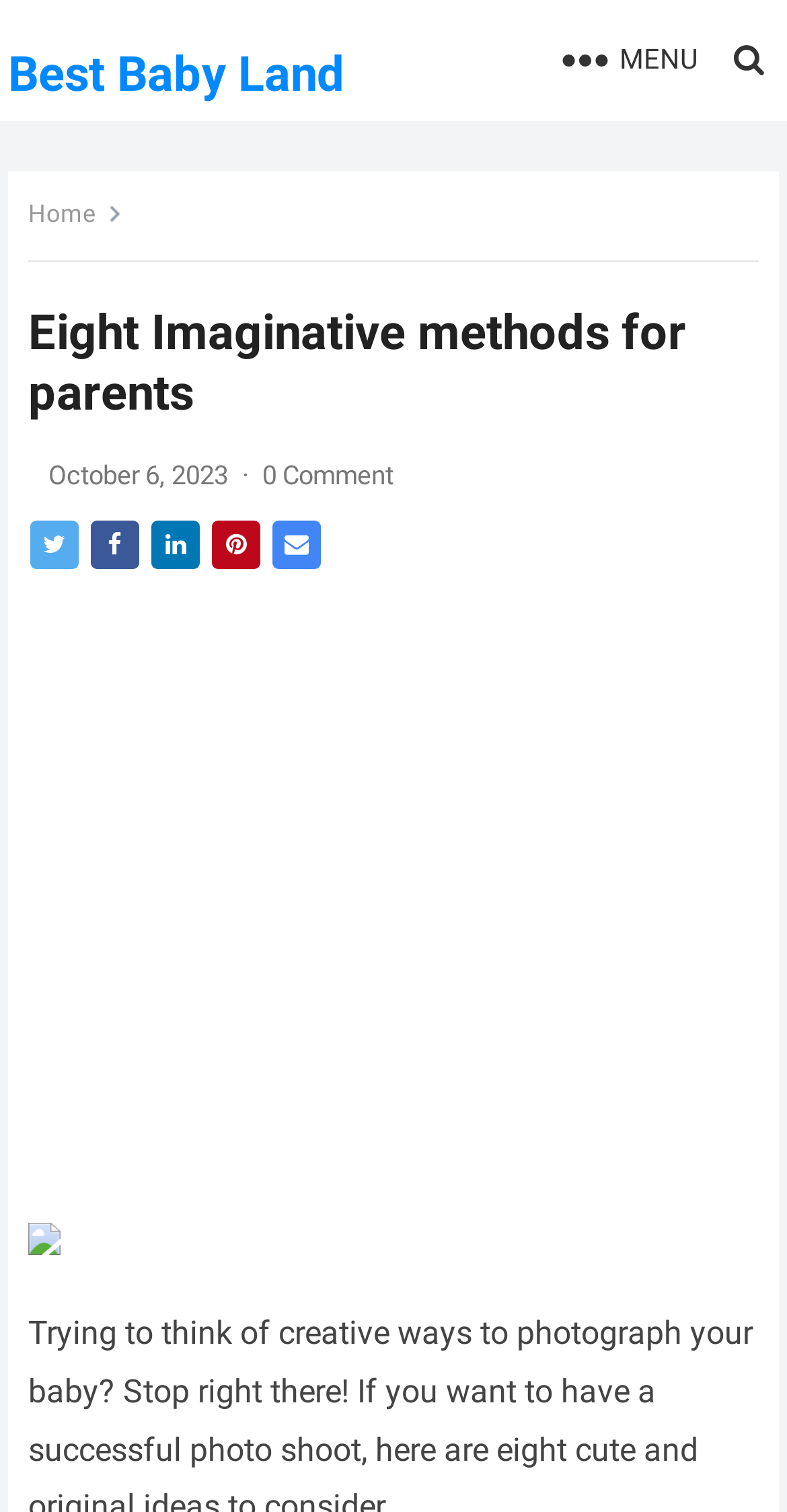Is the menu expanded?
Using the image, elaborate on the answer with as much detail as possible.

I checked the menu button and saw that it says 'MENU' and is not expanded, indicating that the menu is currently collapsed.